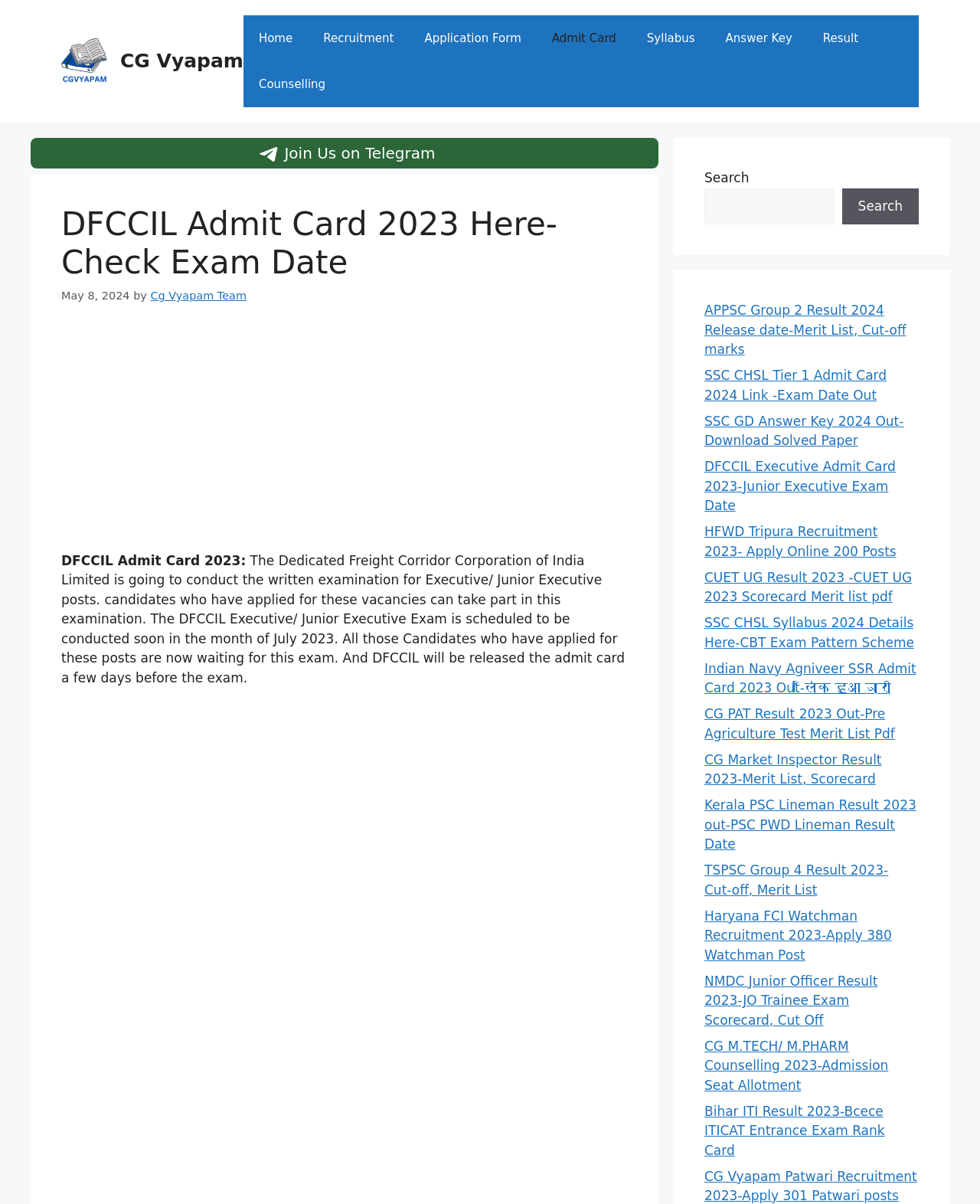Identify the bounding box coordinates of the region that needs to be clicked to carry out this instruction: "Click on the 'Admit Card' link". Provide these coordinates as four float numbers ranging from 0 to 1, i.e., [left, top, right, bottom].

[0.547, 0.013, 0.644, 0.051]